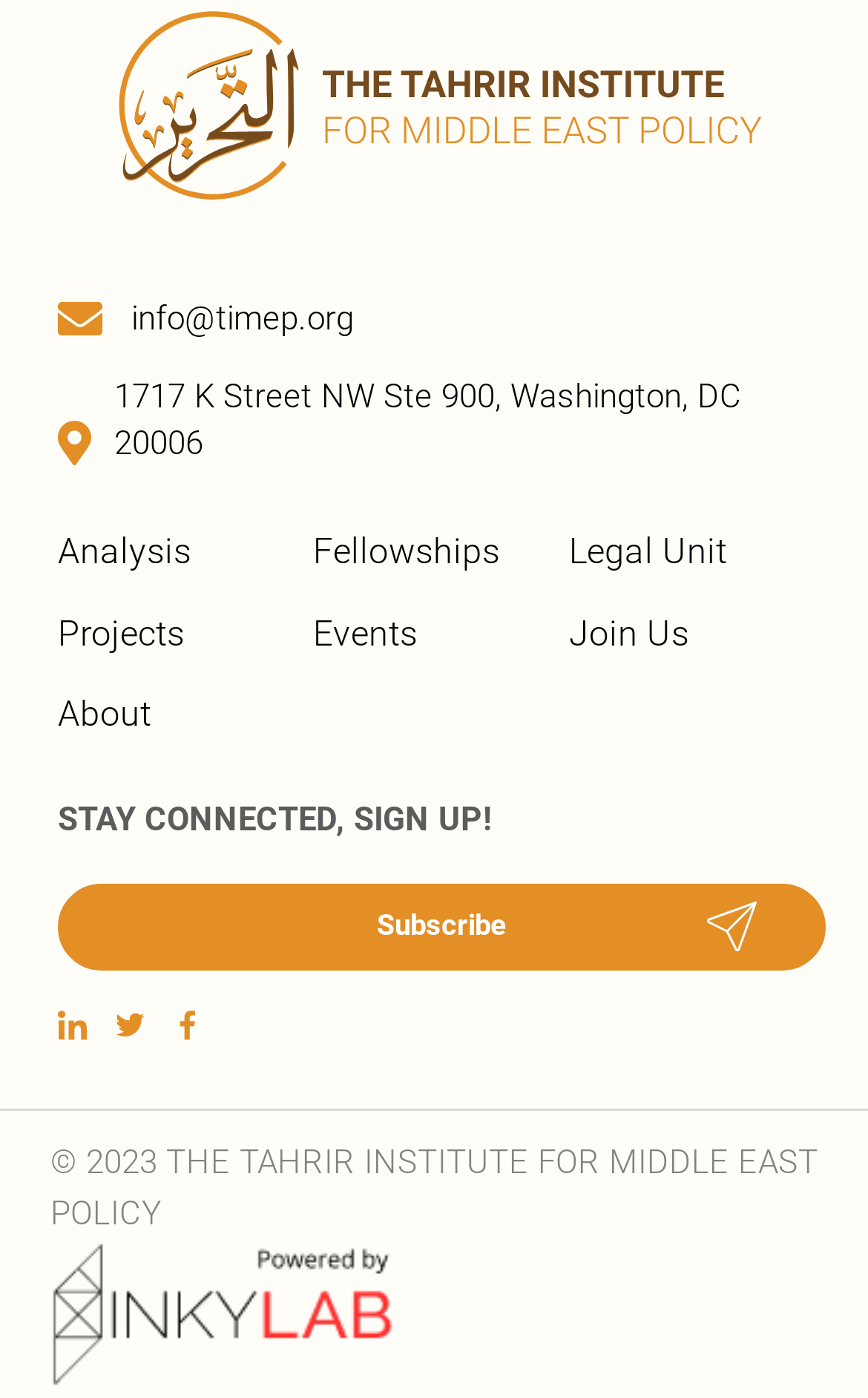What is the email address of the organization?
Refer to the image and provide a detailed answer to the question.

The email address can be found in the top section of the webpage, next to the organization's logo, which is an image element.